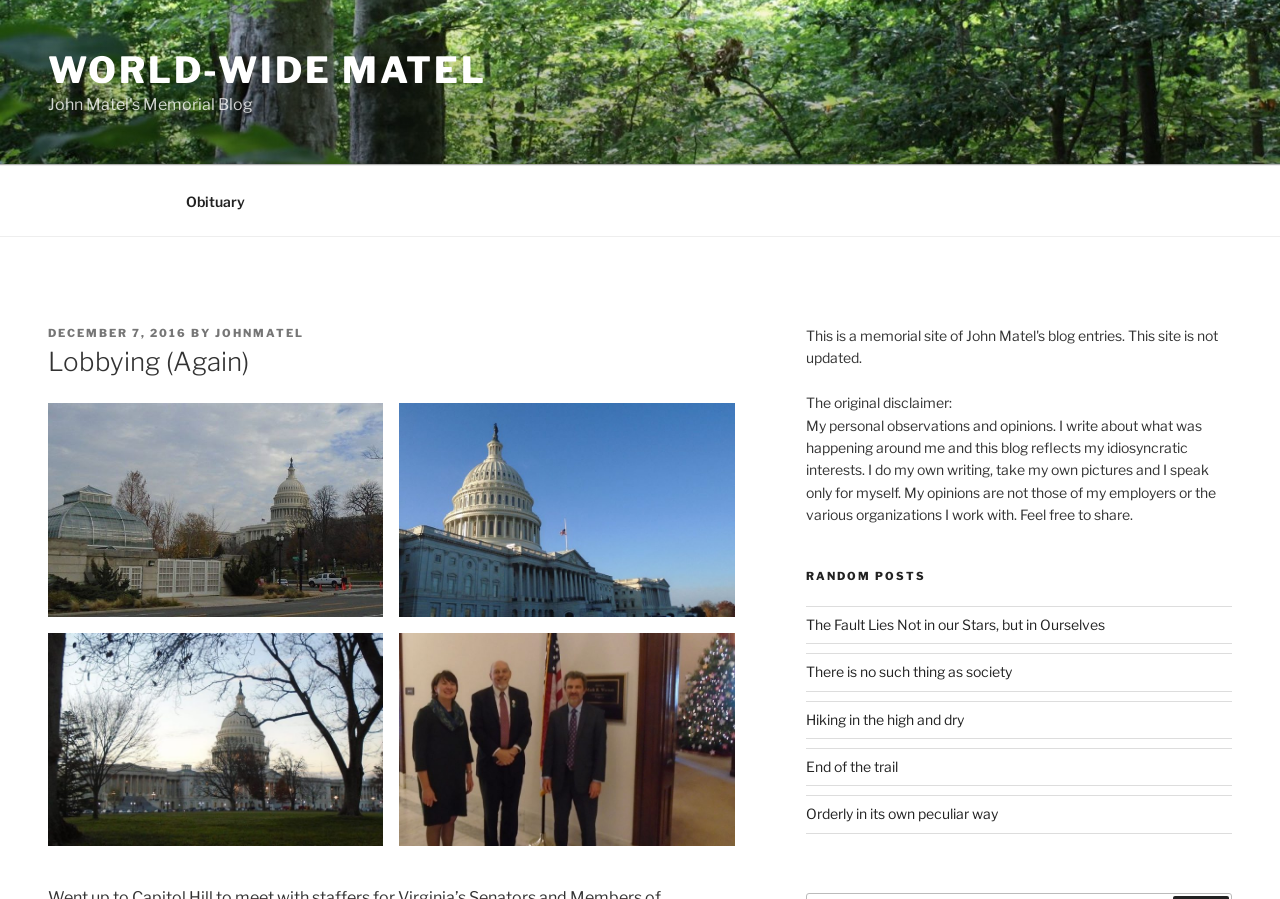Identify the bounding box coordinates of the element to click to follow this instruction: 'View post from DECEMBER 7, 2016'. Ensure the coordinates are four float values between 0 and 1, provided as [left, top, right, bottom].

[0.038, 0.363, 0.146, 0.378]